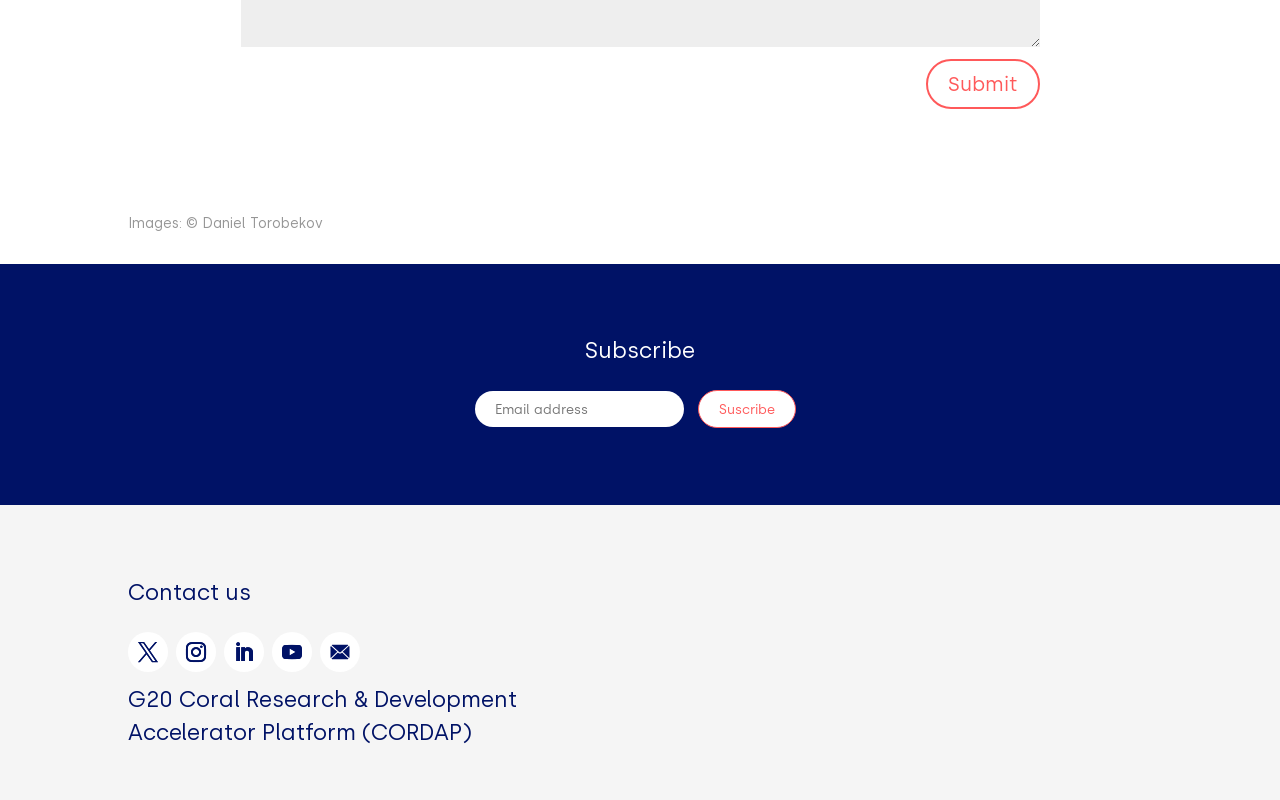Please indicate the bounding box coordinates for the clickable area to complete the following task: "Submit form". The coordinates should be specified as four float numbers between 0 and 1, i.e., [left, top, right, bottom].

[0.723, 0.074, 0.812, 0.137]